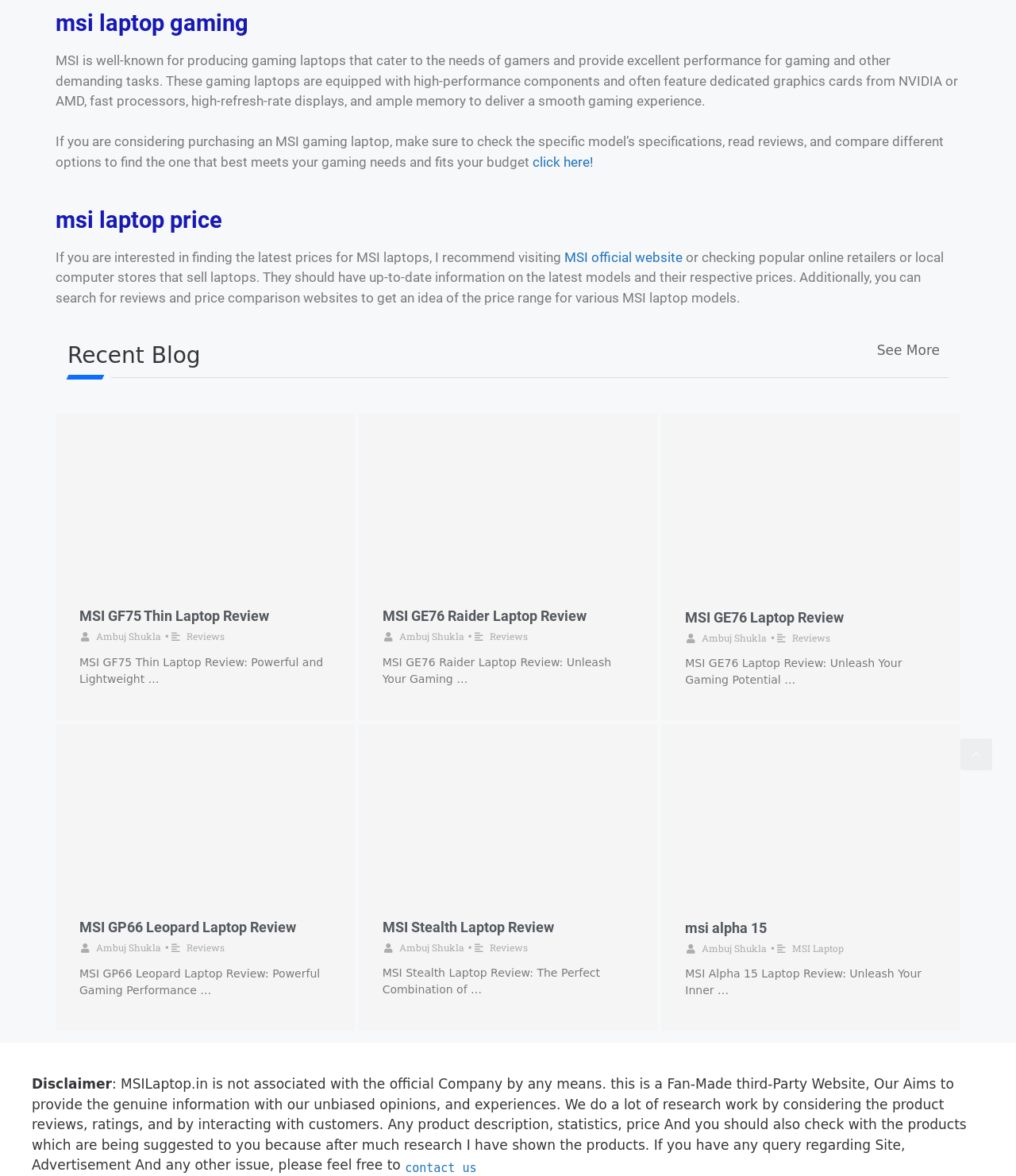Identify the coordinates of the bounding box for the element that must be clicked to accomplish the instruction: "click on 'MSI official website'".

[0.555, 0.212, 0.672, 0.225]